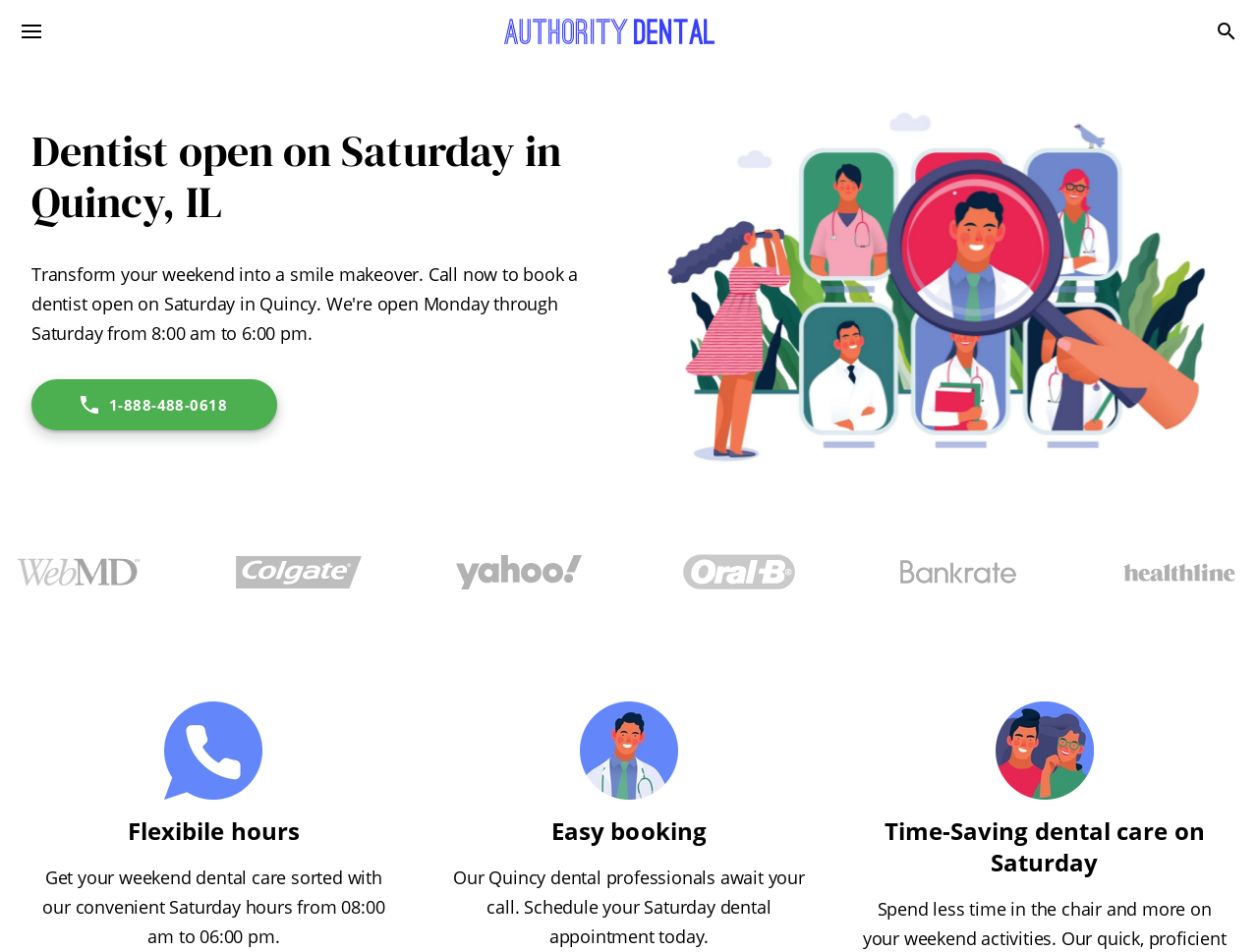Use a single word or phrase to answer the following:
How many images are there on the webpage?

12